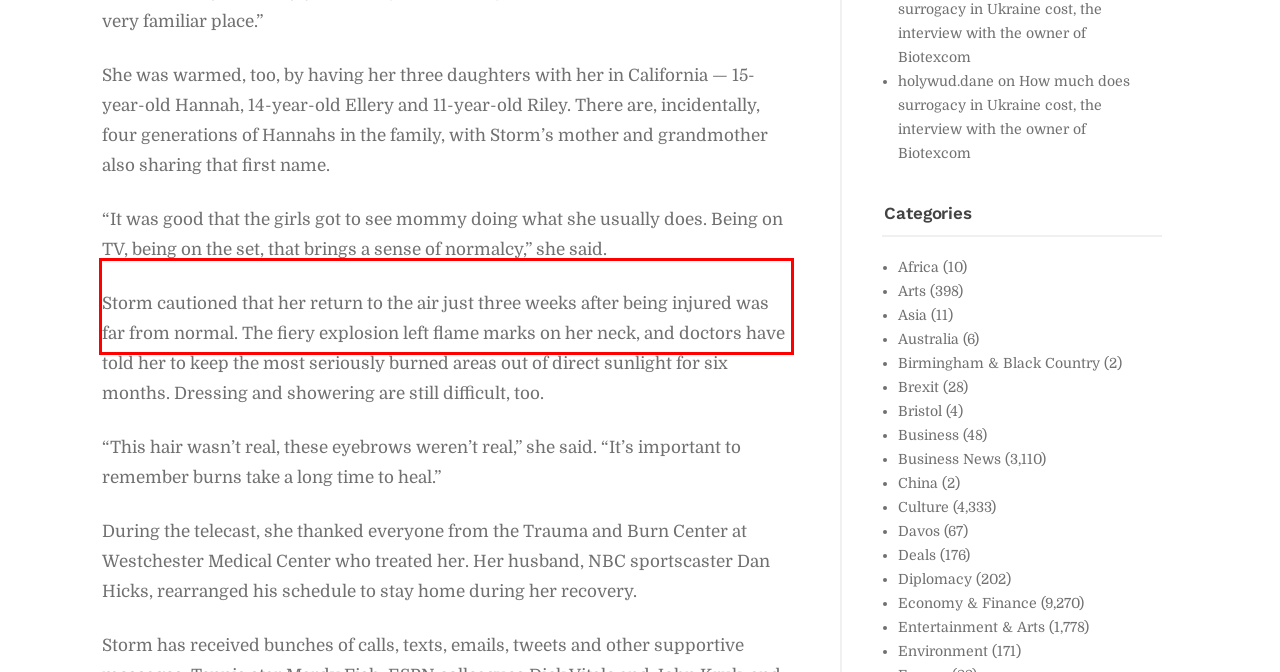Perform OCR on the text inside the red-bordered box in the provided screenshot and output the content.

During the telecast, she thanked everyone from the Trauma and Burn Center at Westchester Medical Center who treated her. Her husband, NBC sportscaster Dan Hicks, rearranged his schedule to stay home during her recovery.